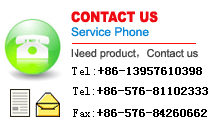Convey a rich and detailed description of the image.

The image prominently features a "Contact Us" section, designed with clear and colorful visuals to attract attention. At the top, the heading "CONTACT US" is displayed in bold red text, emphasizing the importance of communication with potential customers. Below the heading, there is a subheading "Service Phone," indicating the purpose of the section.

In the center, there is a green circular icon depicting a telephone, symbolizing direct communication options. The section provides essential contact information, including two telephone numbers for inquiries: one for mobile contact (+86-13957610398) and another for landline contact (+86-576-81102333). Additionally, a fax number is included for those preferring this communication method (+86-576-84260662).

Accompanying the contact details are icons that depict a letter and a document, subtly suggesting options for text-based communication, such as email or traditional mail. The overall design conveys a user-friendly approach, making it easy for clients to reach out for products or further assistance. This image serves as an accessible gateway for customer interaction with the company.